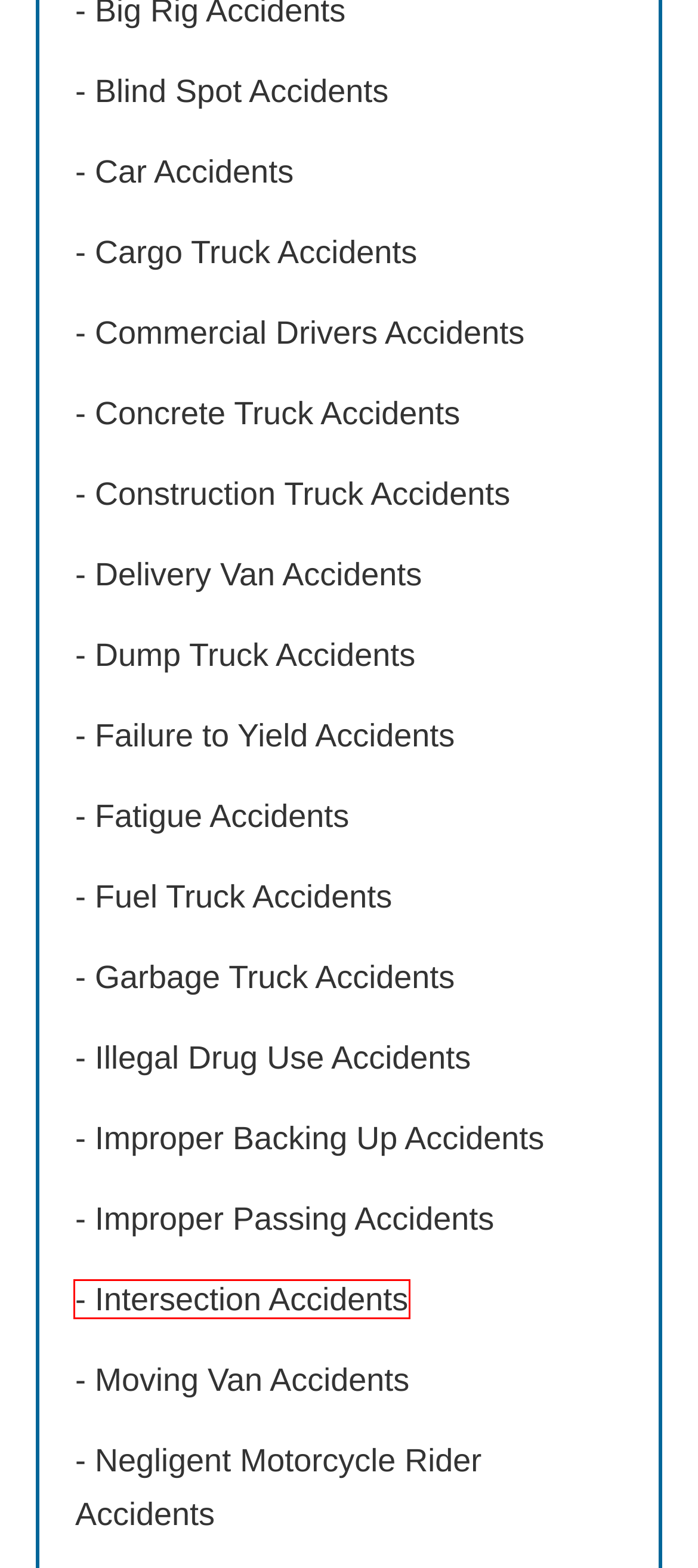You are given a webpage screenshot where a red bounding box highlights an element. Determine the most fitting webpage description for the new page that loads after clicking the element within the red bounding box. Here are the candidates:
A. Wylie Accidents in Intersection Lawyers | Truck Accidents | Dallas Car Accident Lawyers
B. Wylie Delivery Van Accident Lawyers | Truck Accidents | Dallas Car Accident Lawyers
C. Wylie Cargo Truck Accident Lawyers | Truck Accidents | Dallas Car Accident Lawyers
D. Wylie Car Accident Lawyers | Dallas Car Accident Lawyers
E. Wylie Commercial Drivers Accident Lawyers | Truck Accidents | Dallas Car Accident Lawyers
F. Wylie Illegal Drug Use Accident Lawyers | Truck Accidents | Dallas Car Accident Lawyers
G. Wylie Blind Spot Accident Lawyers | Truck Accidents | Dallas Car Accident Lawyers
H. Wylie Improper Passing Accident Lawyers | Truck Accidents | Dallas Car Accident Lawyers

A